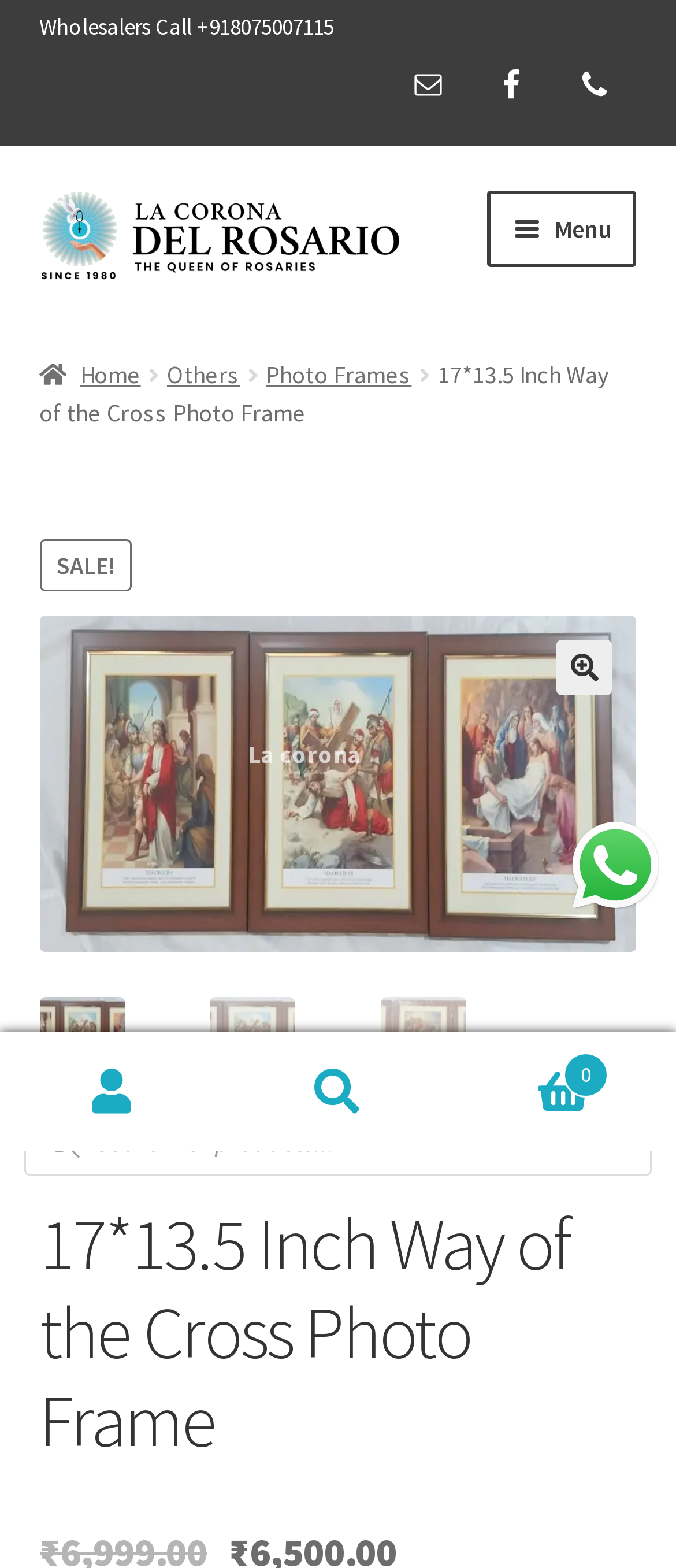Please determine the bounding box coordinates of the section I need to click to accomplish this instruction: "Click on the 'Facebook' social media link".

[0.711, 0.034, 0.803, 0.074]